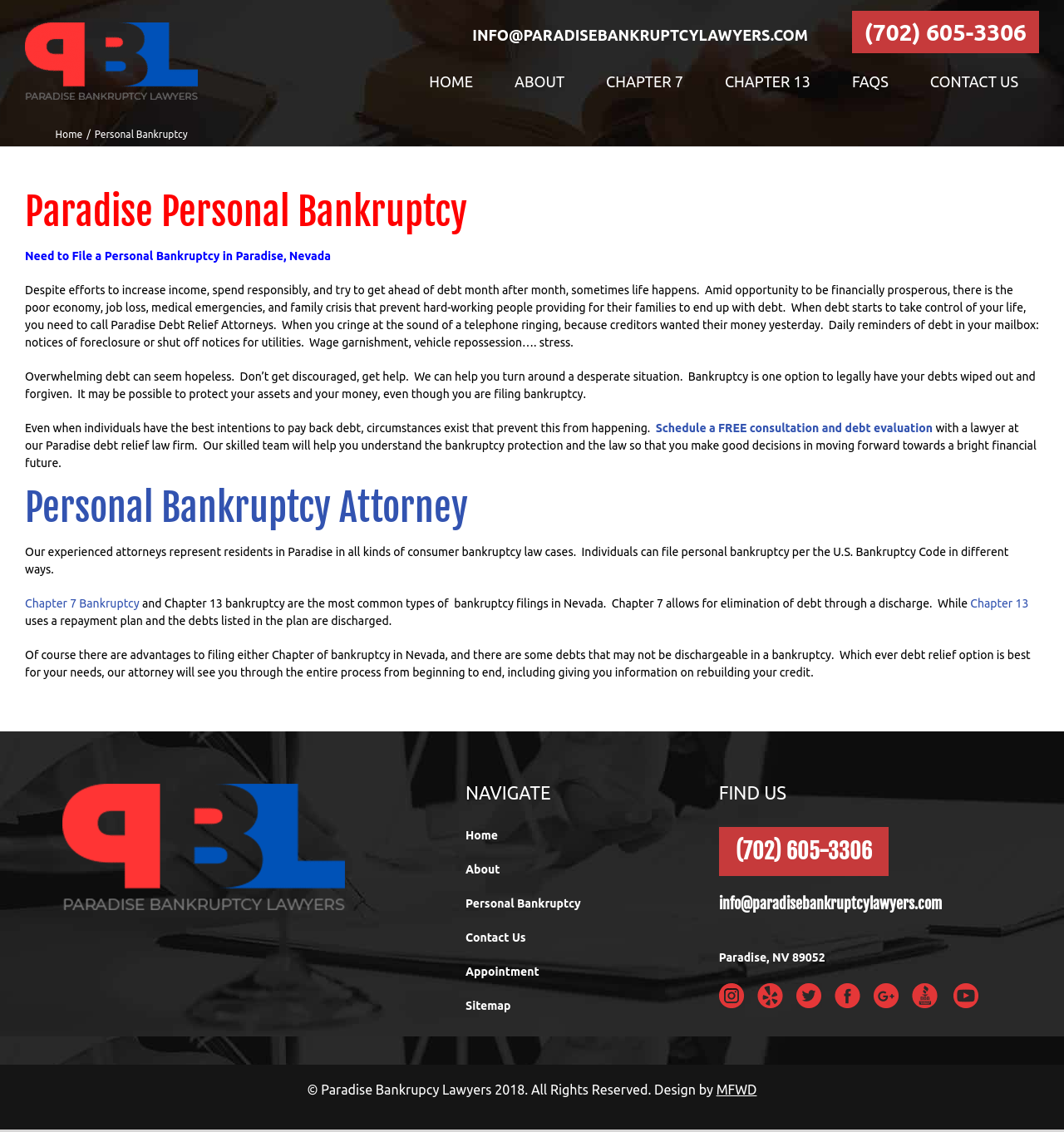Specify the bounding box coordinates (top-left x, top-left y, bottom-right x, bottom-right y) of the UI element in the screenshot that matches this description: Chapter 7

[0.55, 0.057, 0.662, 0.087]